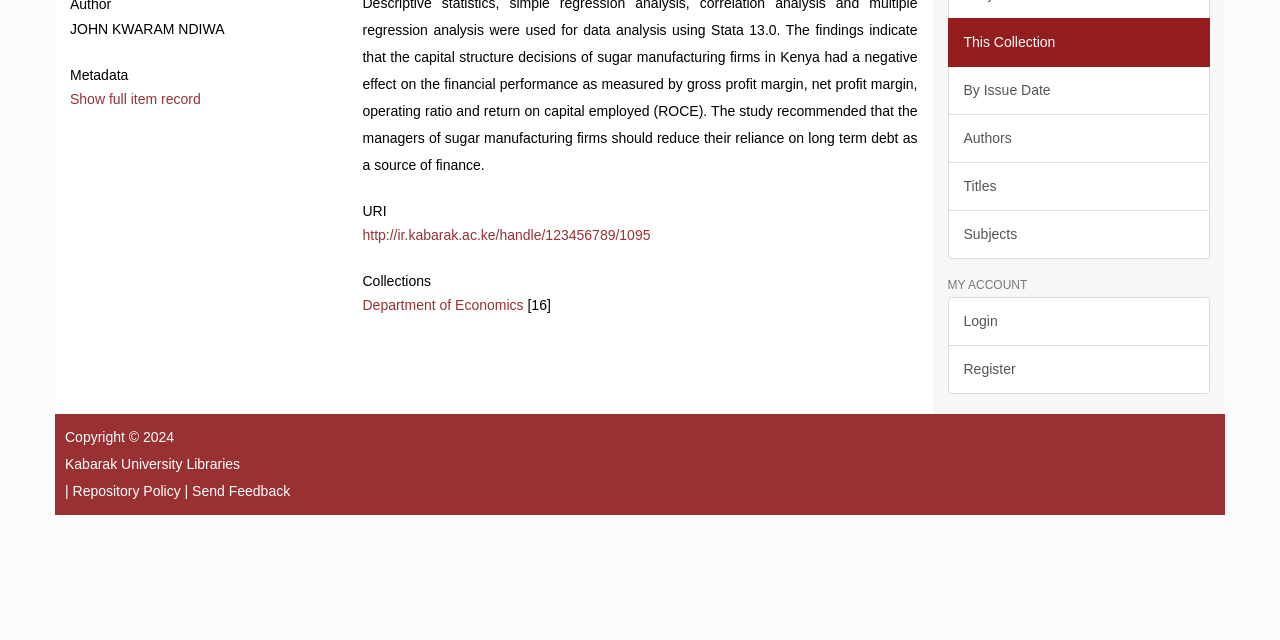Provide the bounding box coordinates for the UI element that is described as: "parent_node: Legal Templates title="Legal Templates"".

None